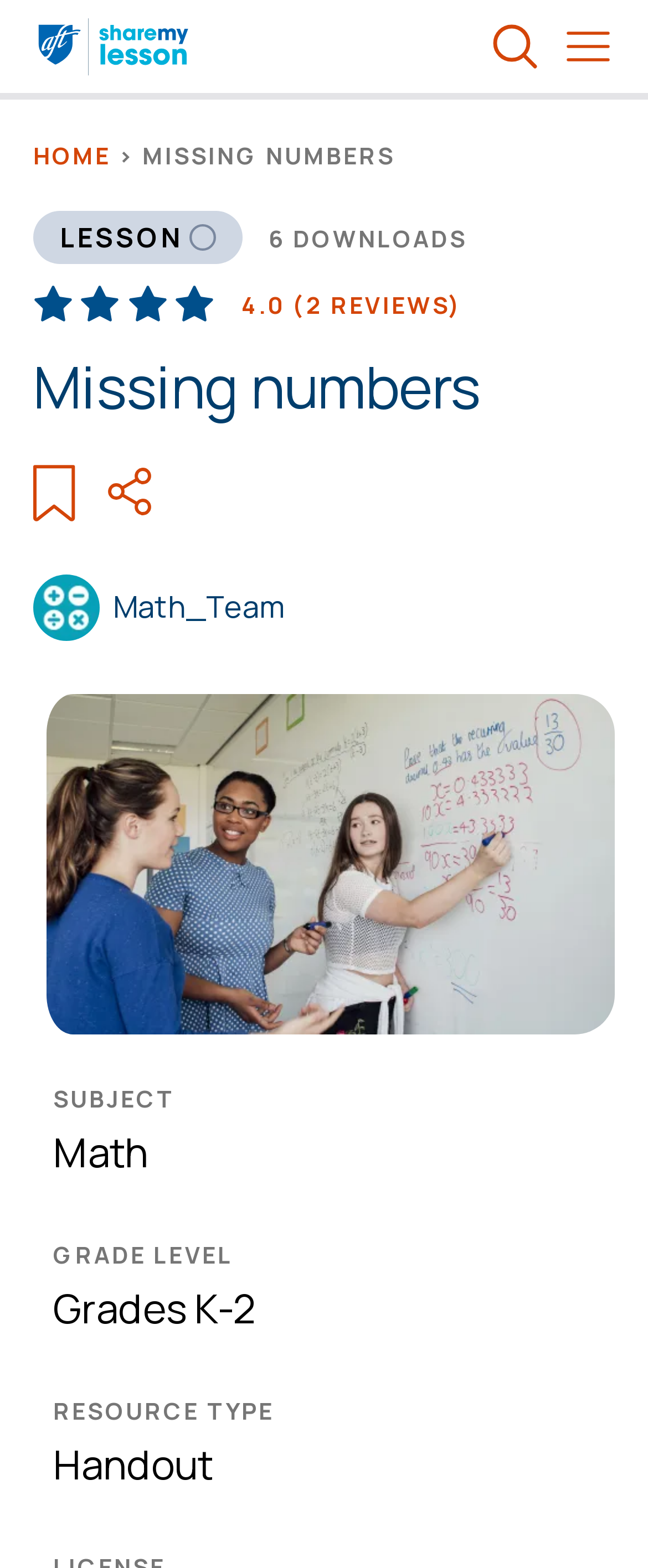Kindly respond to the following question with a single word or a brief phrase: 
What is the resource type of this lesson plan?

Handout